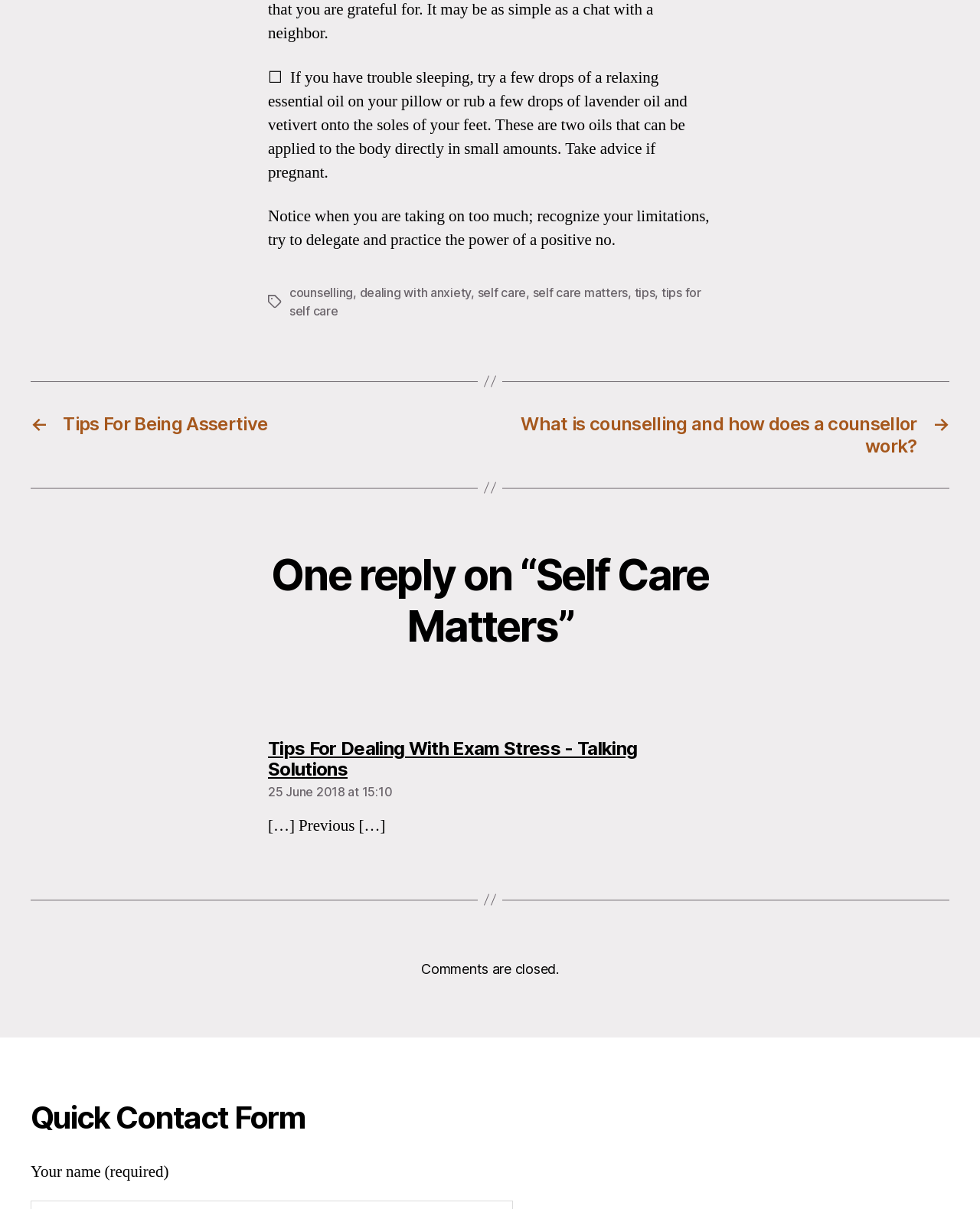Utilize the details in the image to thoroughly answer the following question: What is the topic of the post?

The topic of the post can be determined by looking at the heading 'One reply on “Self Care Matters”' which indicates that the post is about self care matters.